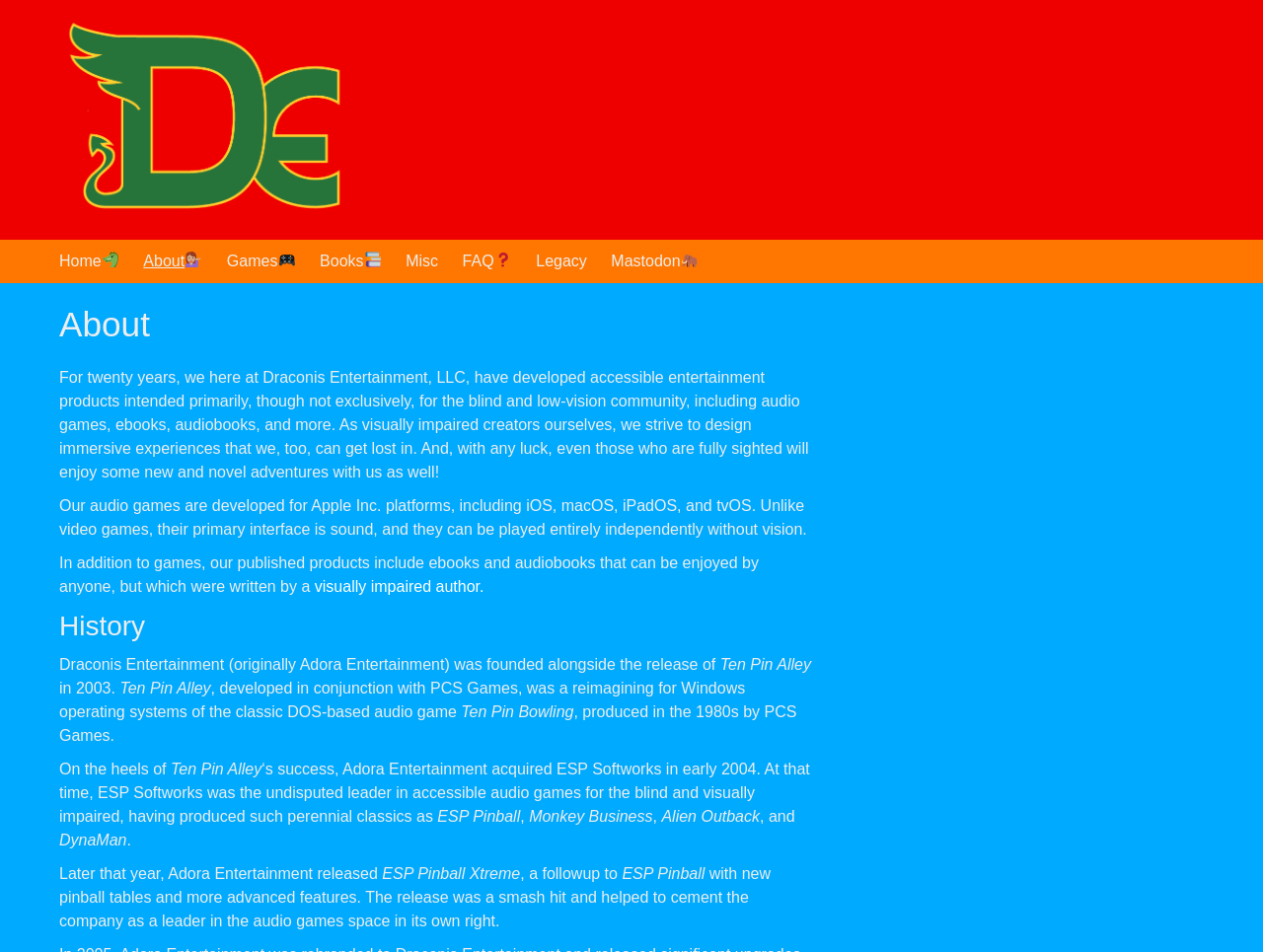Pinpoint the bounding box coordinates of the clickable area necessary to execute the following instruction: "Click the About link". The coordinates should be given as four float numbers between 0 and 1, namely [left, top, right, bottom].

[0.114, 0.252, 0.16, 0.297]